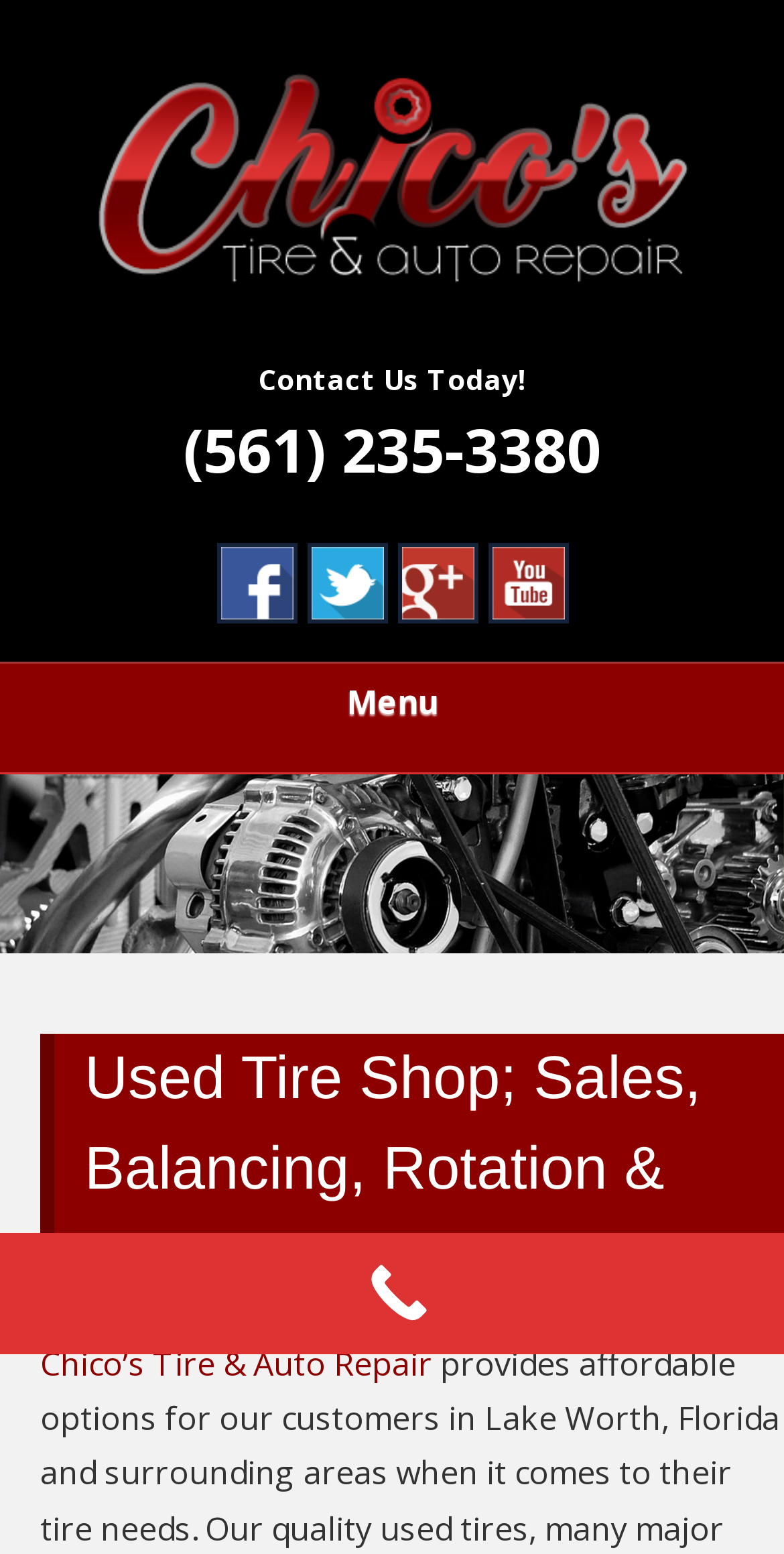Answer briefly with one word or phrase:
What is the text on the call now button?

Call Now Button